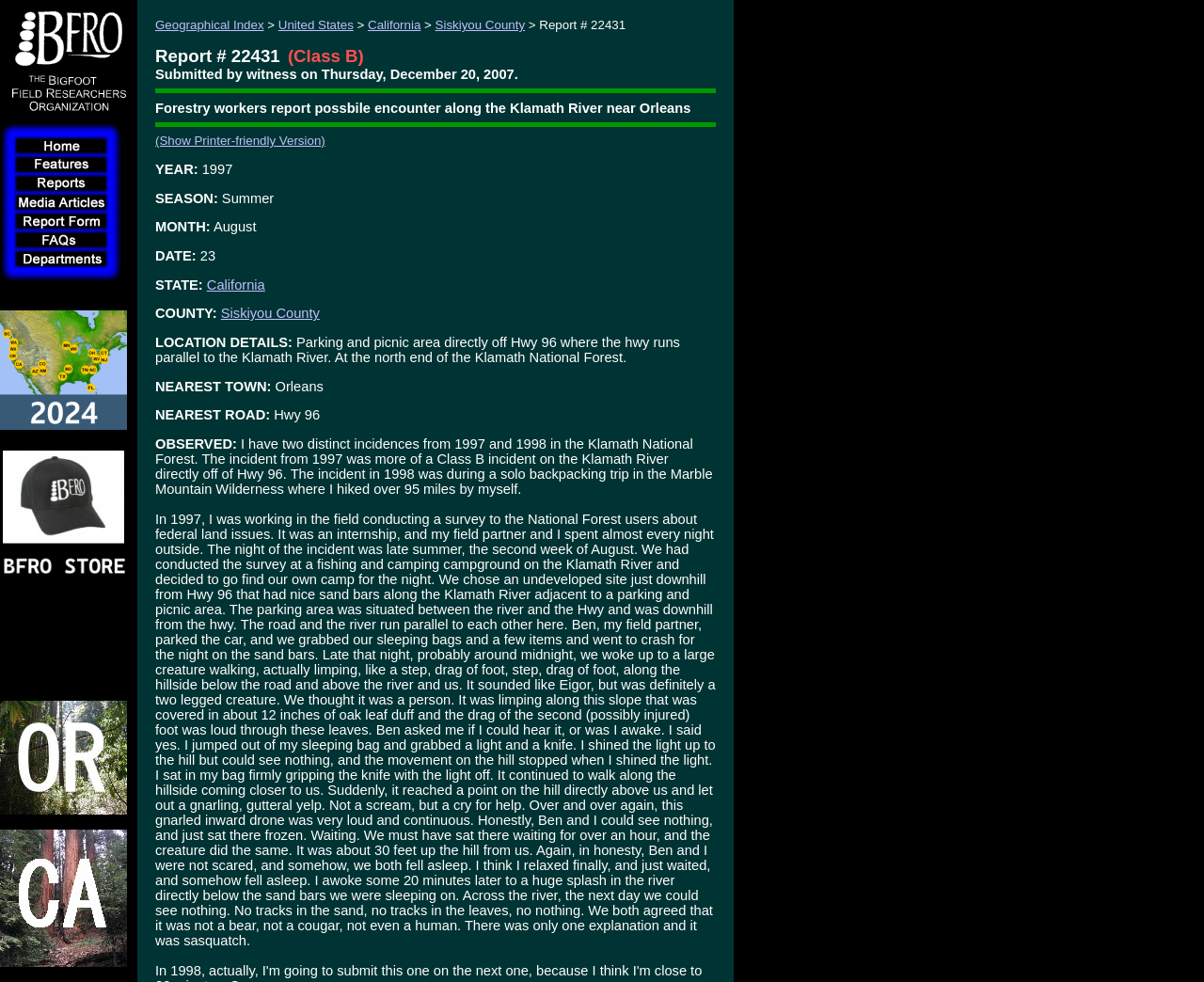What is the type of report?
Answer the question with a detailed explanation, including all necessary information.

The type of report is mentioned in a static text element, which says 'Report # 22431 (Class B)'. This element is located below the title of the report.